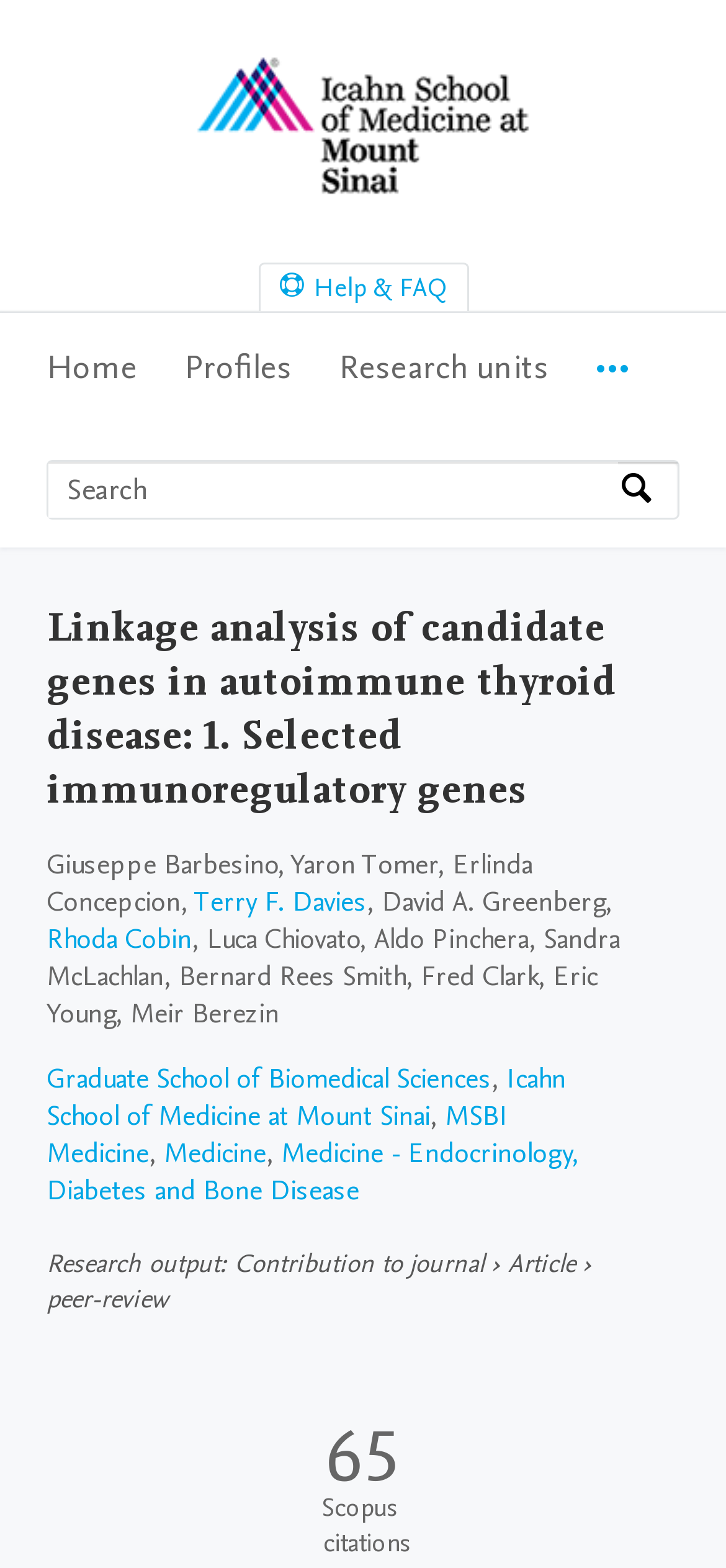Please identify the bounding box coordinates of the region to click in order to complete the task: "Search by expertise, name or affiliation". The coordinates must be four float numbers between 0 and 1, specified as [left, top, right, bottom].

[0.067, 0.295, 0.851, 0.331]